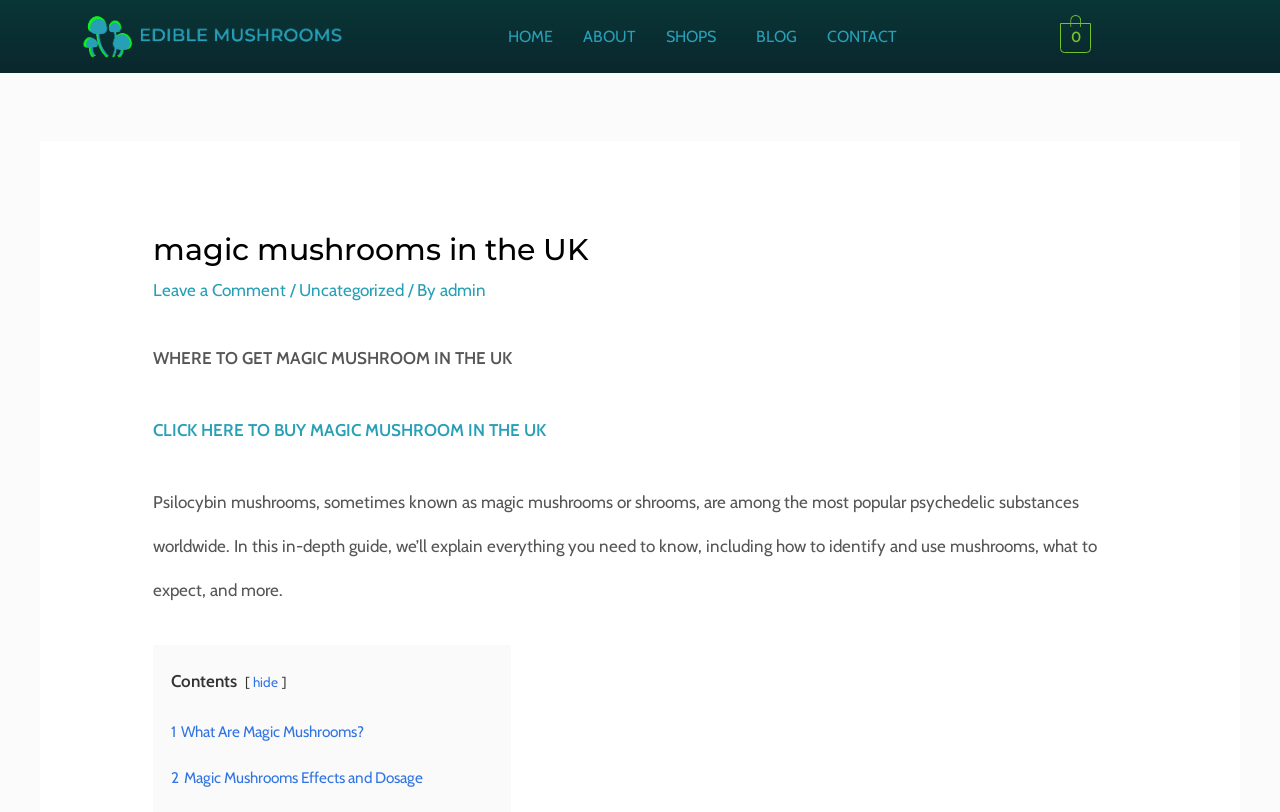What is the main heading displayed on the webpage? Please provide the text.

magic mushrooms in the UK